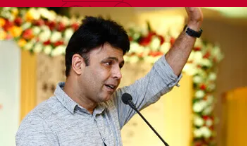Describe in detail everything you see in the image.

The image captures RJ Naaved, a renowned radio jockey, actively engaging with an audience during the NIMC UTSAV event, celebrating 15 years of the NIMC institution. He is seen speaking passionately into a microphone, with one arm raised, likely emphasizing an important point. The background features a vibrant floral arrangement, adding a festive and celebratory atmosphere to the occasion. This event brought together alumni and notable media personalities, marking a significant milestone in the field of mass communication and journalism. RJ Naaved's presence highlights his contributions to the media, as recognized during the festivities.